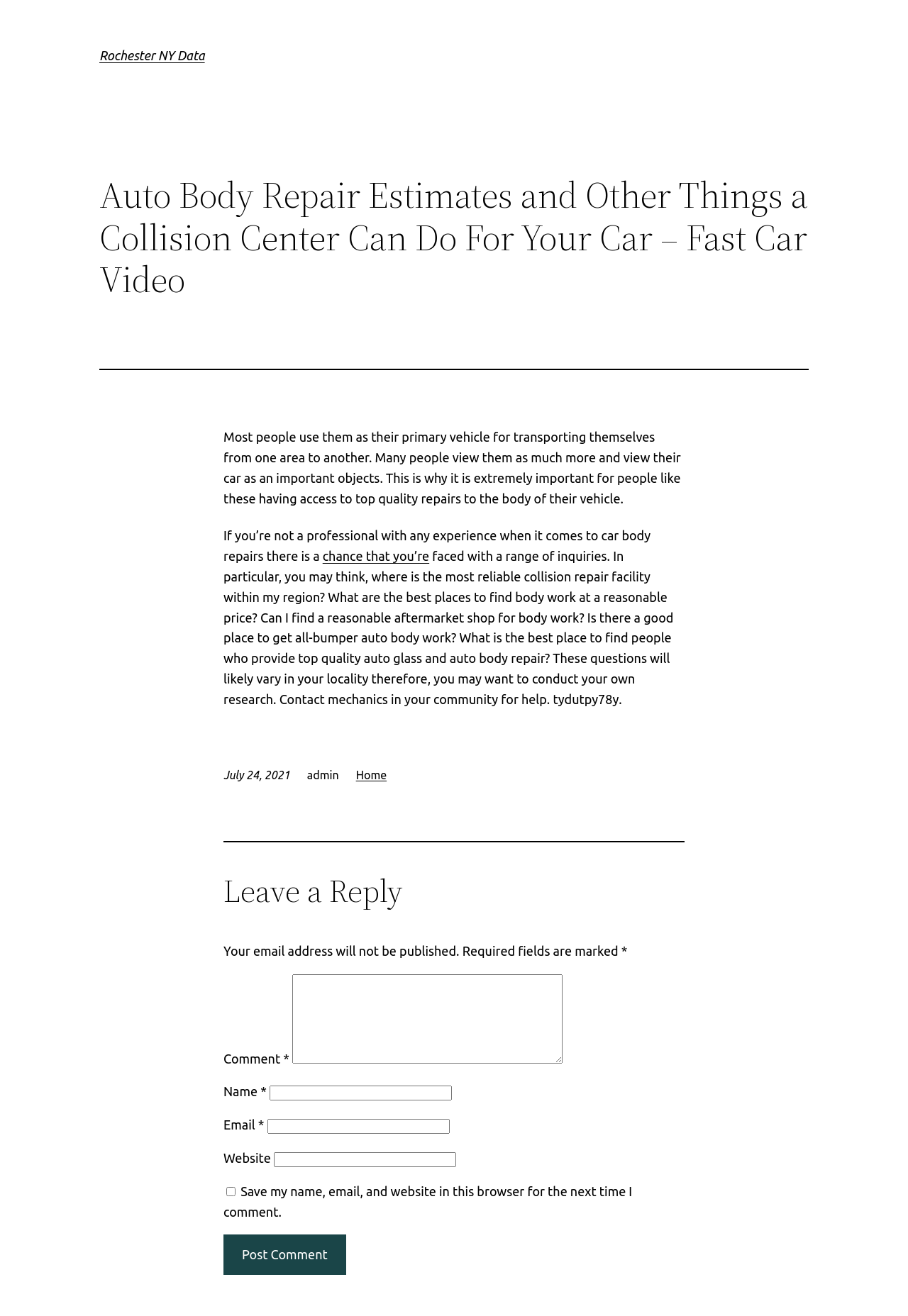What is the topic of the article?
Your answer should be a single word or phrase derived from the screenshot.

Auto body repair